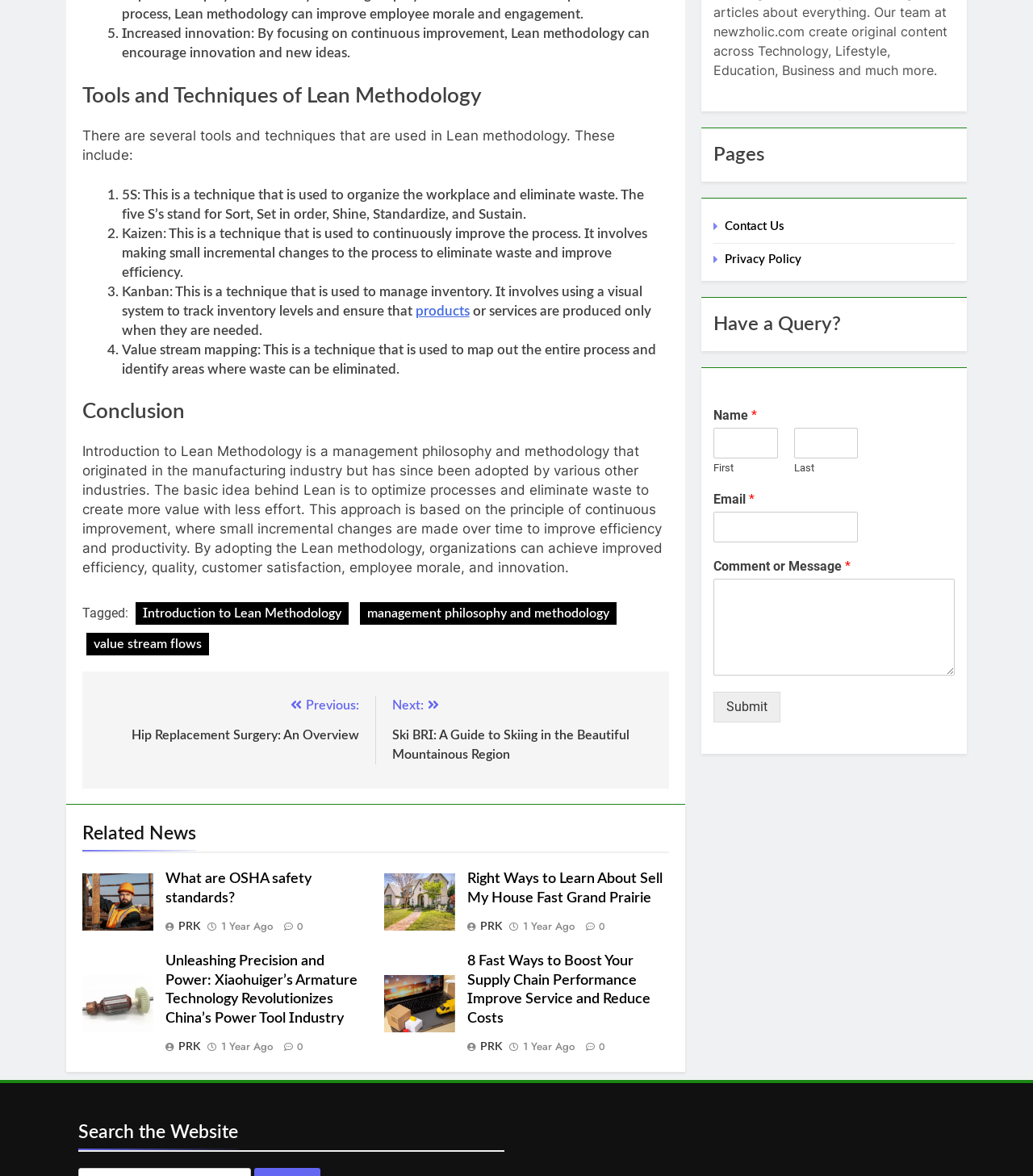Given the element description: "parent_node: Email * name="wpforms[fields][1]"", predict the bounding box coordinates of this UI element. The coordinates must be four float numbers between 0 and 1, given as [left, top, right, bottom].

[0.691, 0.435, 0.831, 0.461]